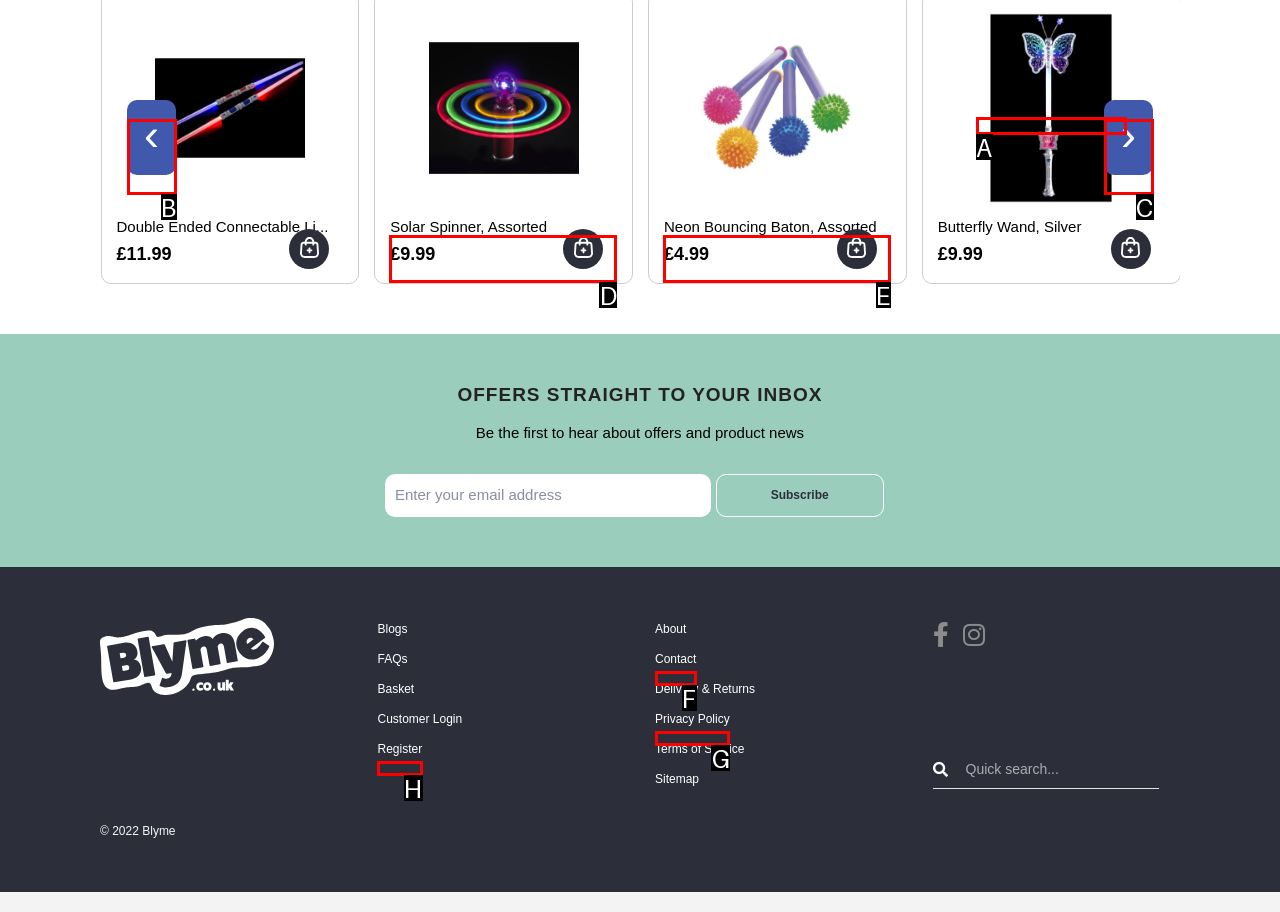Identify the letter of the option that best matches the following description: Privacy Policy. Respond with the letter directly.

G